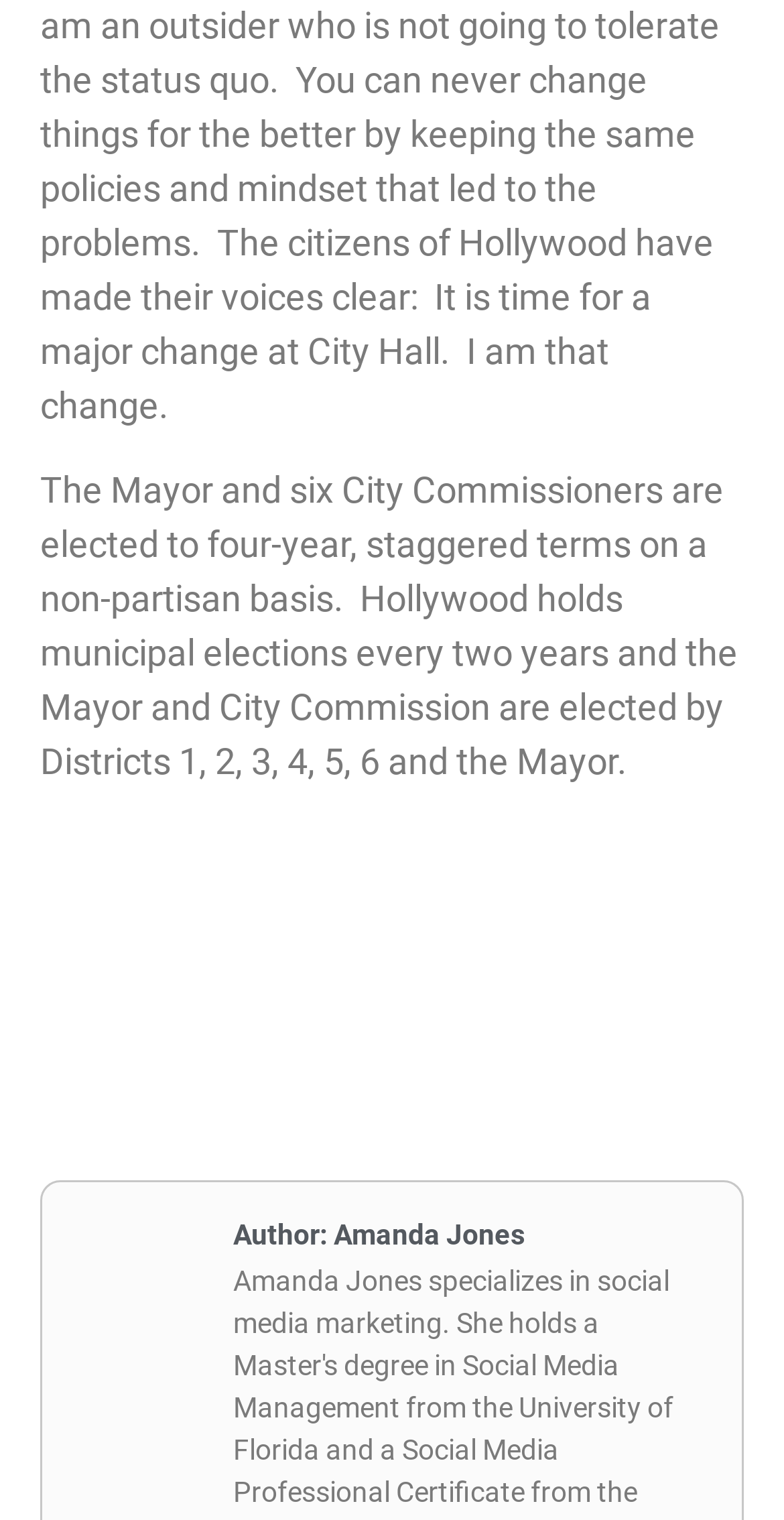Provide the bounding box coordinates for the UI element that is described as: "parent_node: Author: Amanda Jones".

[0.105, 0.795, 0.233, 0.871]